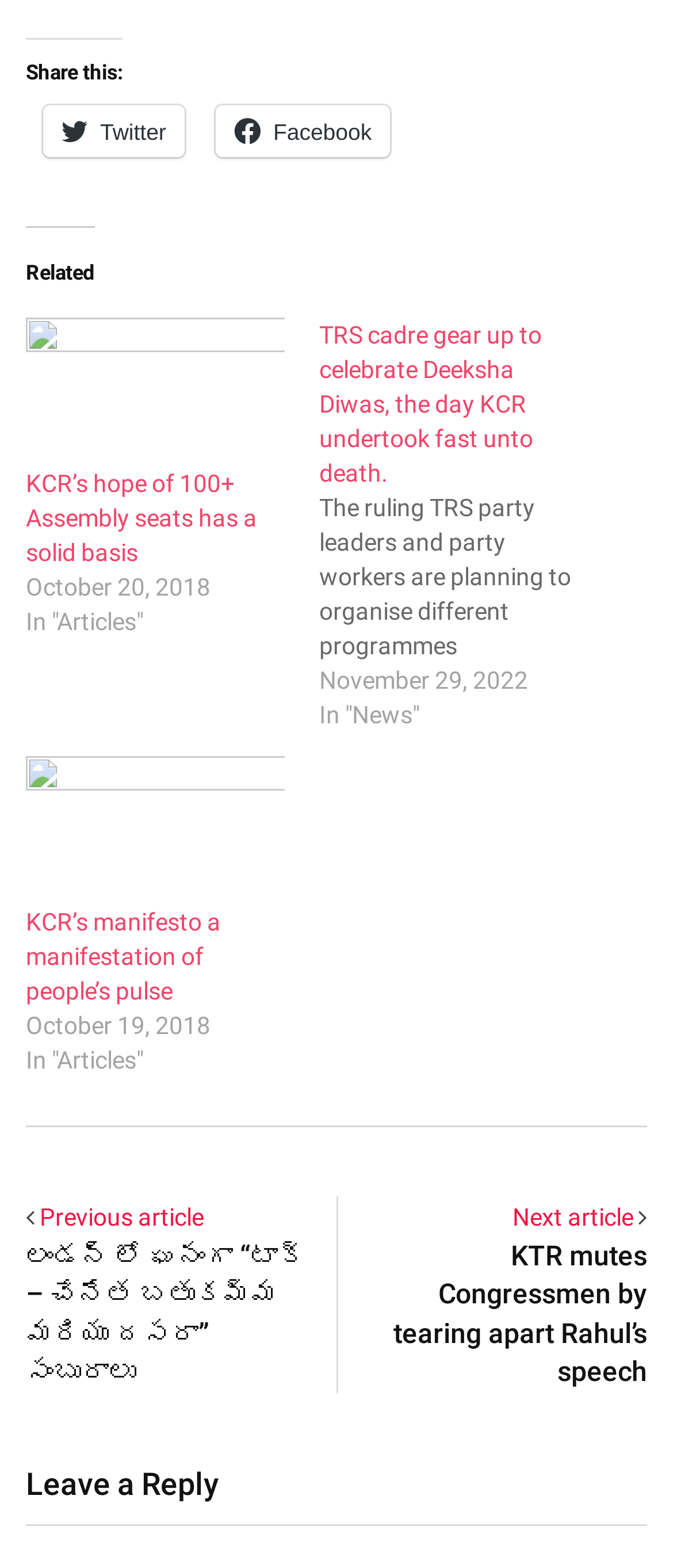Kindly determine the bounding box coordinates for the clickable area to achieve the given instruction: "Go to next article".

[0.762, 0.767, 0.941, 0.785]